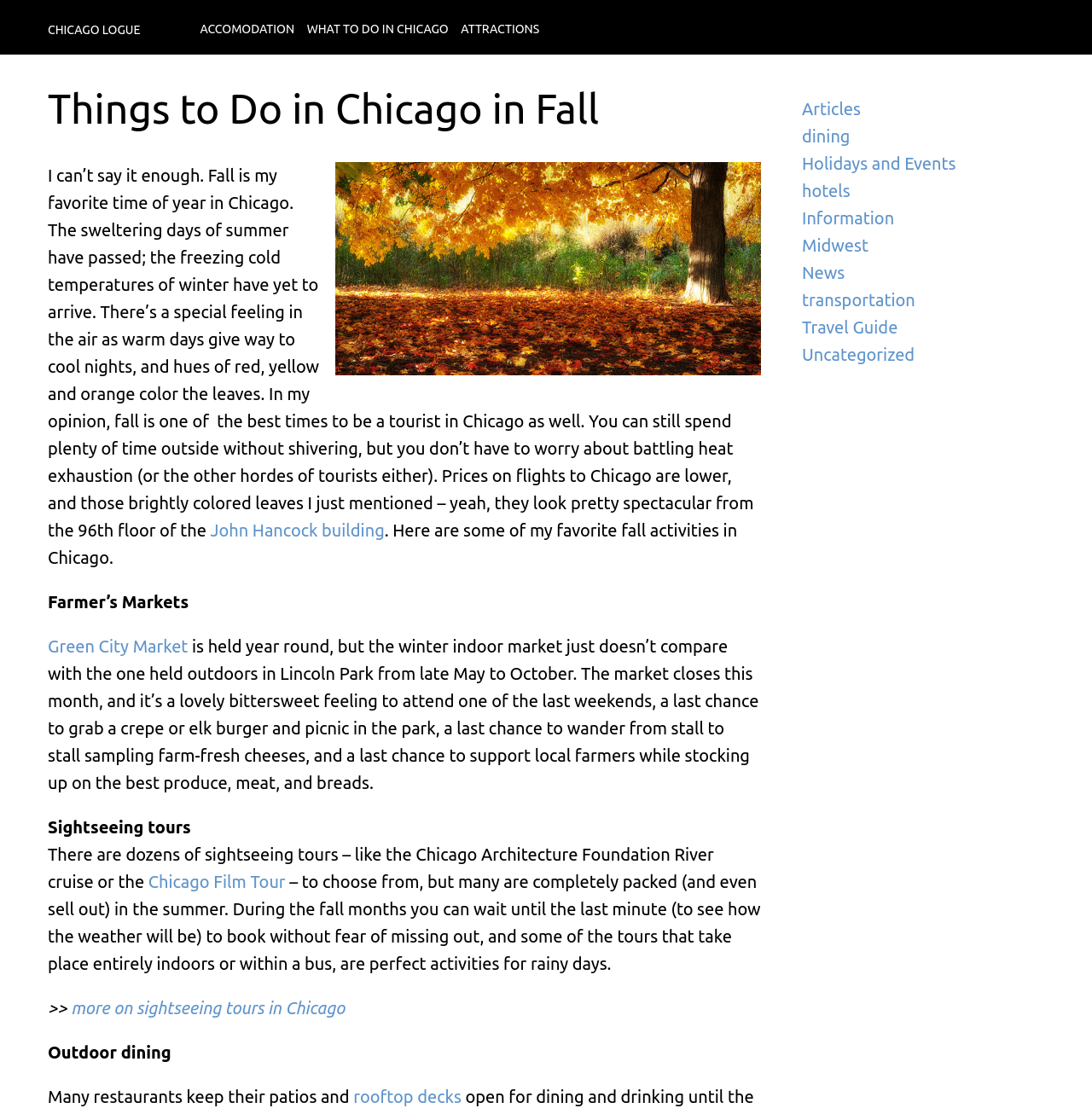Identify the bounding box coordinates for the region to click in order to carry out this instruction: "Click on the 'ACCOMODATION' link". Provide the coordinates using four float numbers between 0 and 1, formatted as [left, top, right, bottom].

[0.183, 0.02, 0.27, 0.032]